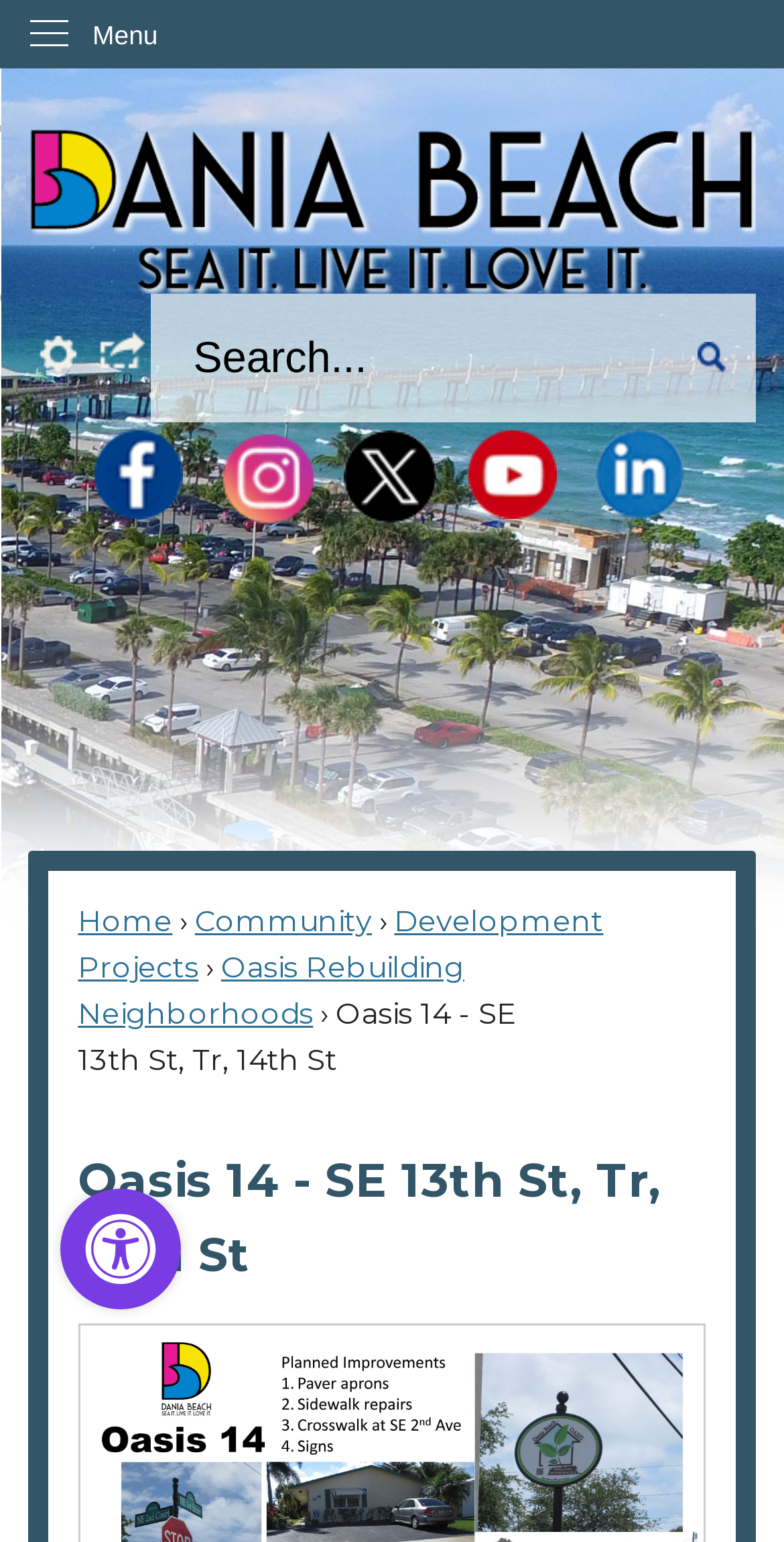Examine the image carefully and respond to the question with a detailed answer: 
What is the name of the city?

I determined the answer by looking at the heading element 'Dania Beach Sea It Live It Love It DaniaBeachFL.gov' which suggests that the webpage is related to the city of Dania Beach.